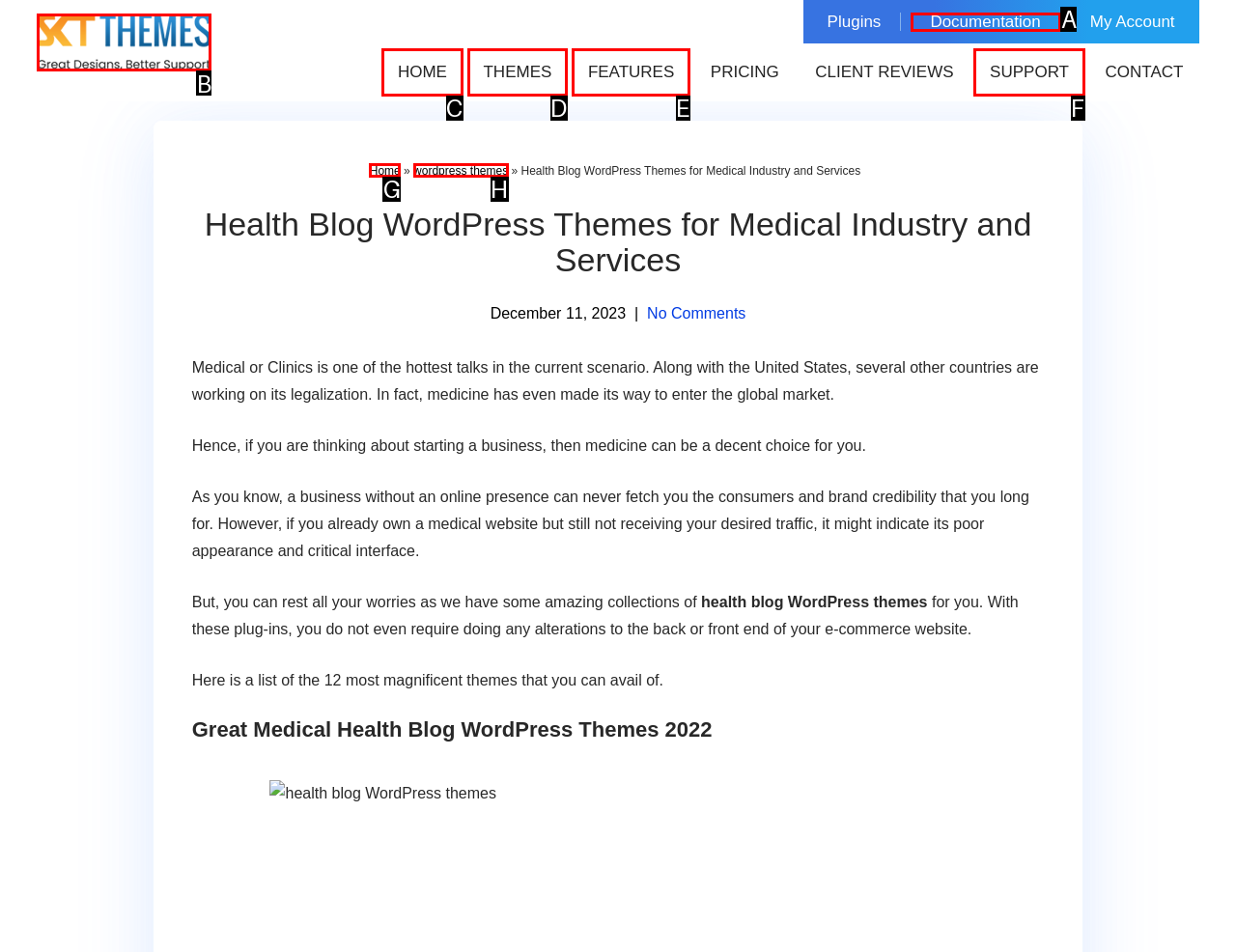Identify the appropriate lettered option to execute the following task: visit SKT Themes
Respond with the letter of the selected choice.

B